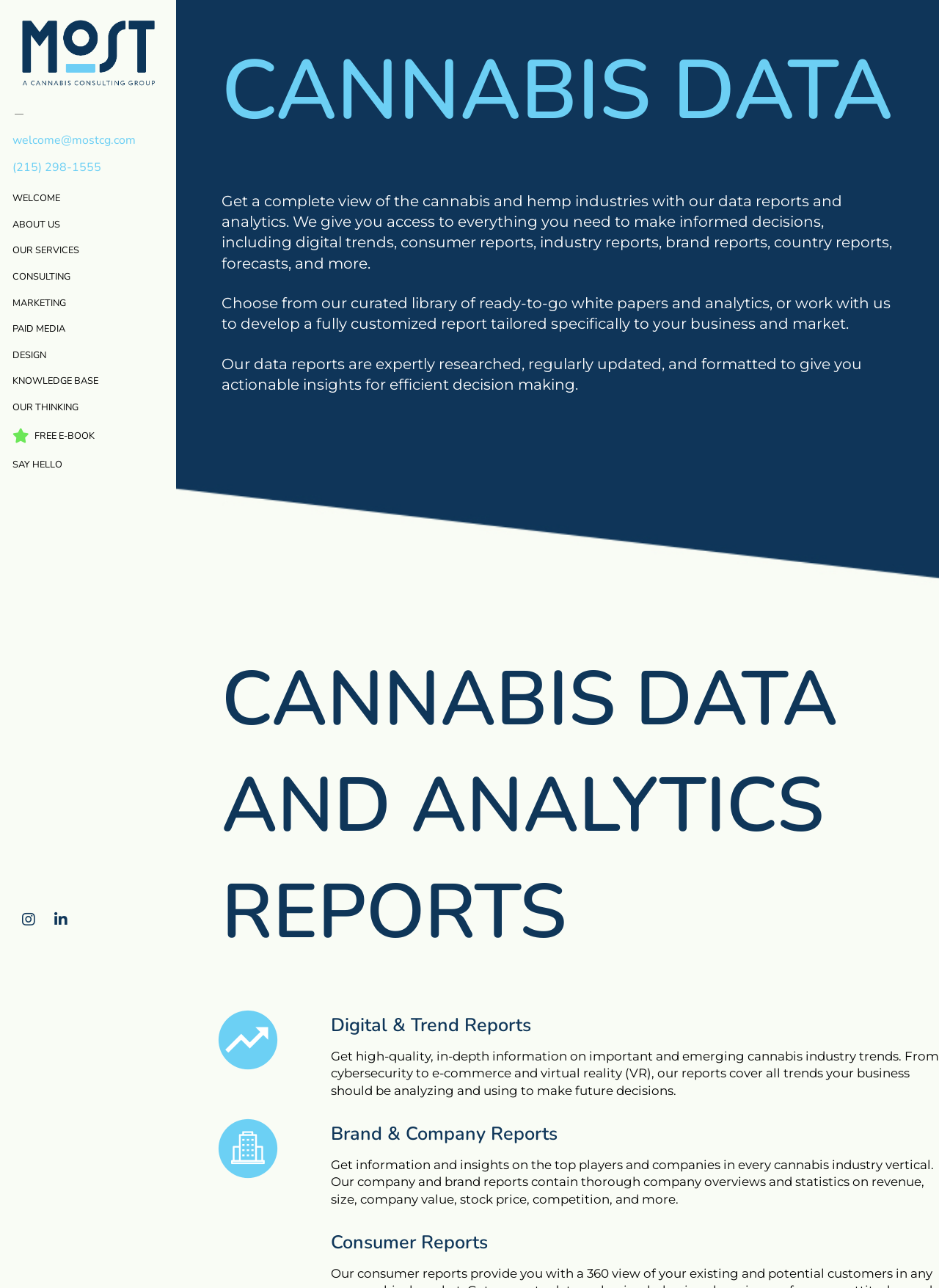Locate the bounding box coordinates of the element you need to click to accomplish the task described by this instruction: "Click the 'SAY HELLO' link".

[0.0, 0.351, 0.118, 0.371]